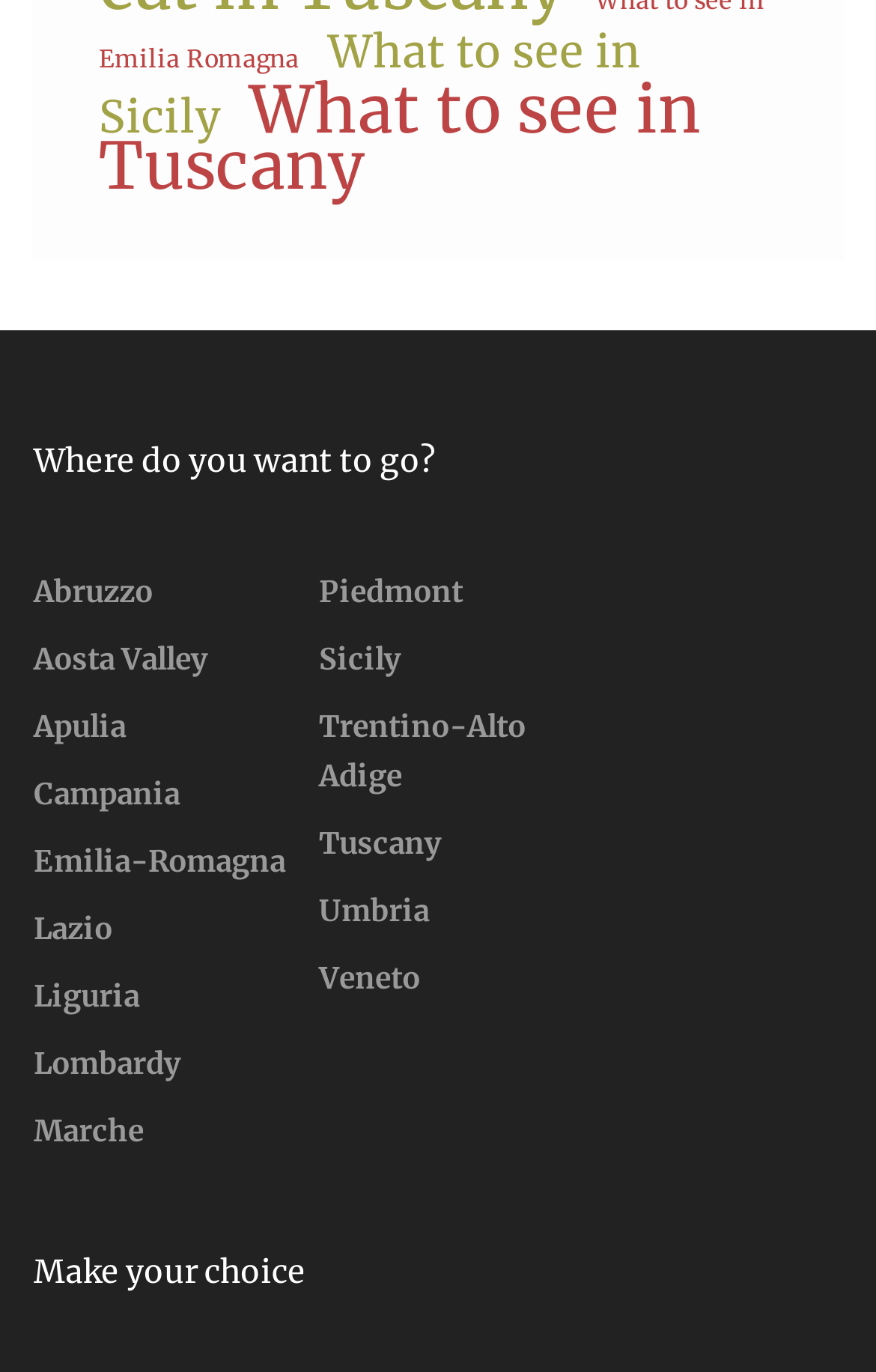From the details in the image, provide a thorough response to the question: What is the purpose of the webpage?

Based on the structure and content of the webpage, it appears that the purpose is to assist users in selecting a region to visit by providing links to popular destinations and a list of regions to choose from.